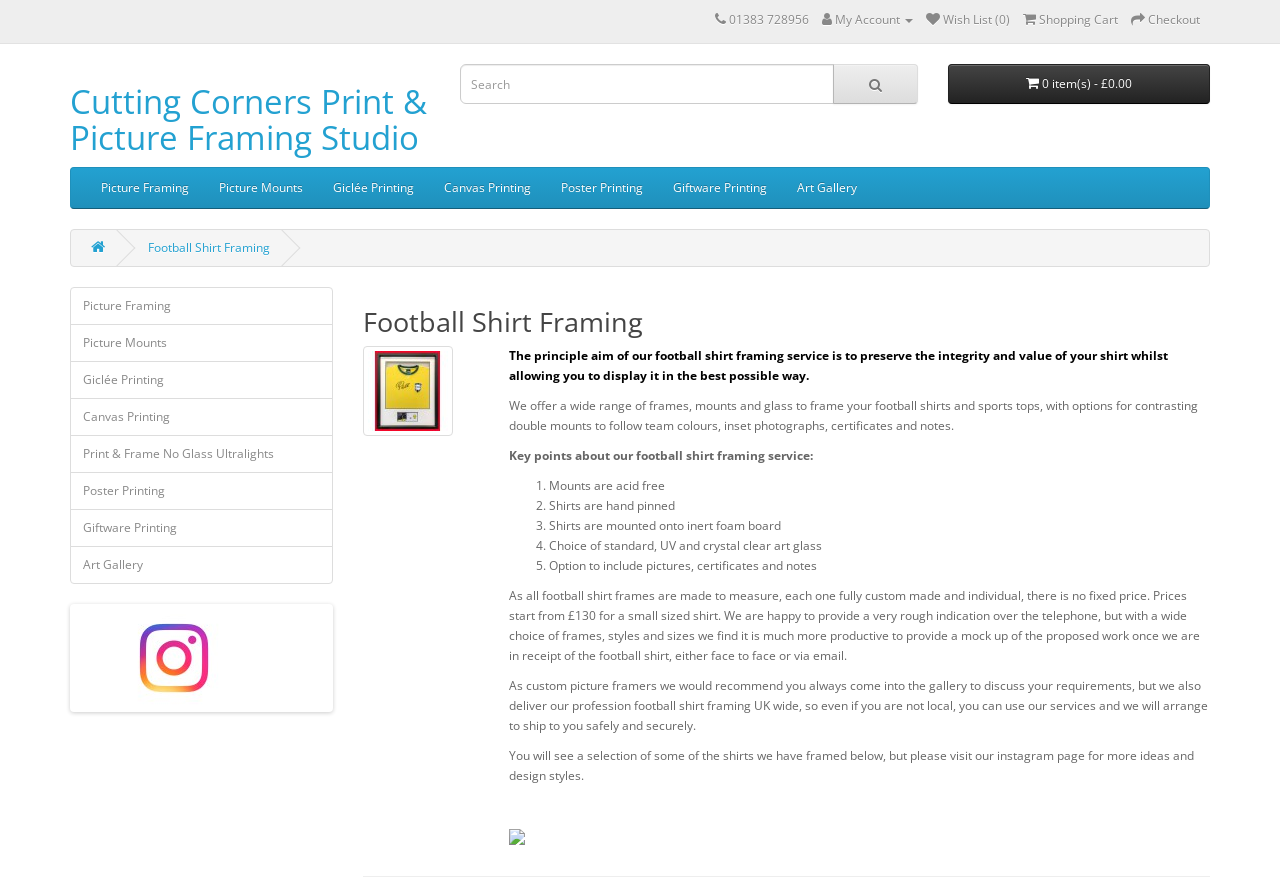Identify the bounding box for the UI element described as: "0 item(s) - £0.00". The coordinates should be four float numbers between 0 and 1, i.e., [left, top, right, bottom].

[0.74, 0.072, 0.945, 0.117]